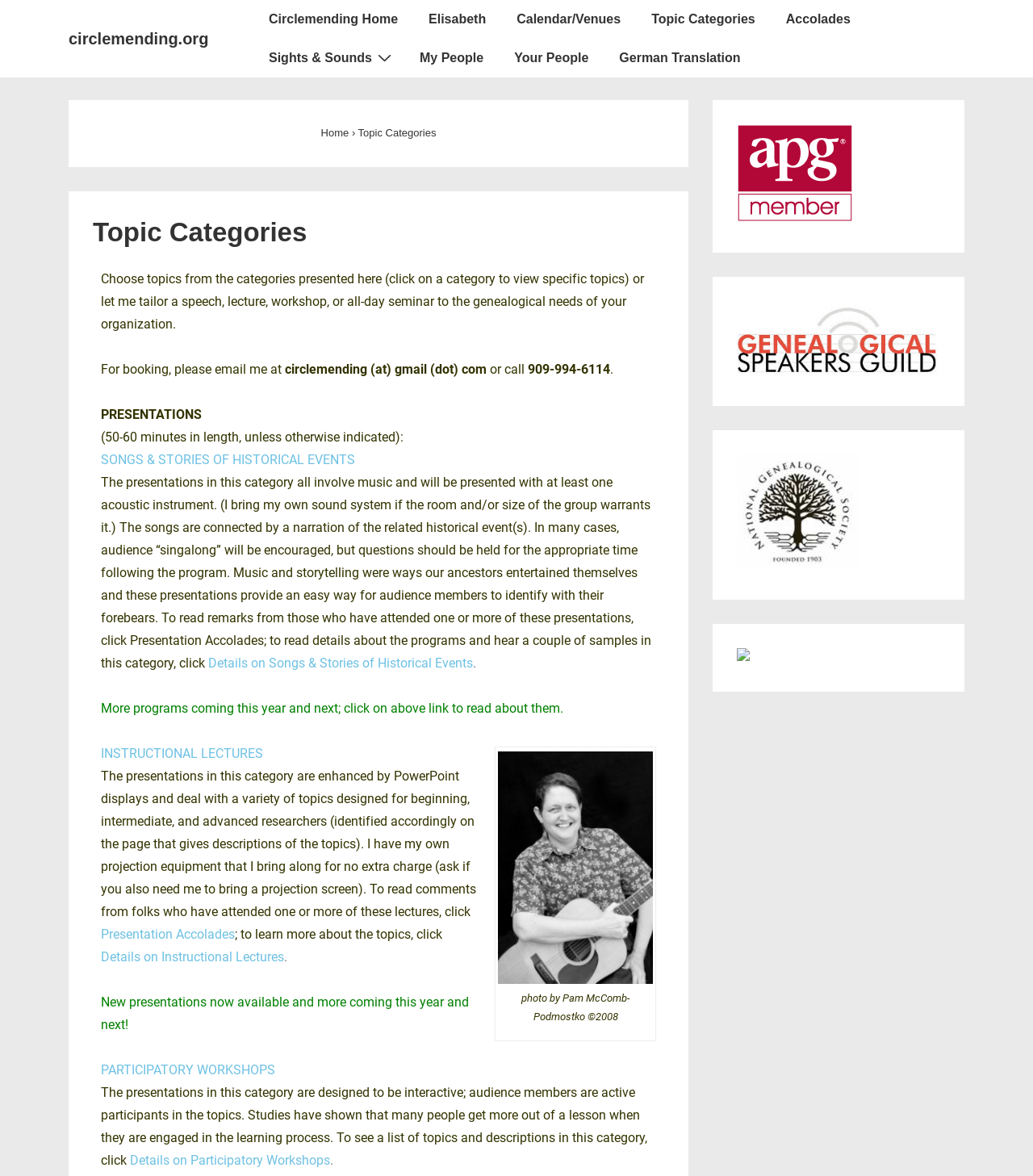Please identify the bounding box coordinates of where to click in order to follow the instruction: "Click on the 'INSTRUCTIONAL LECTURES' link".

[0.098, 0.634, 0.255, 0.647]